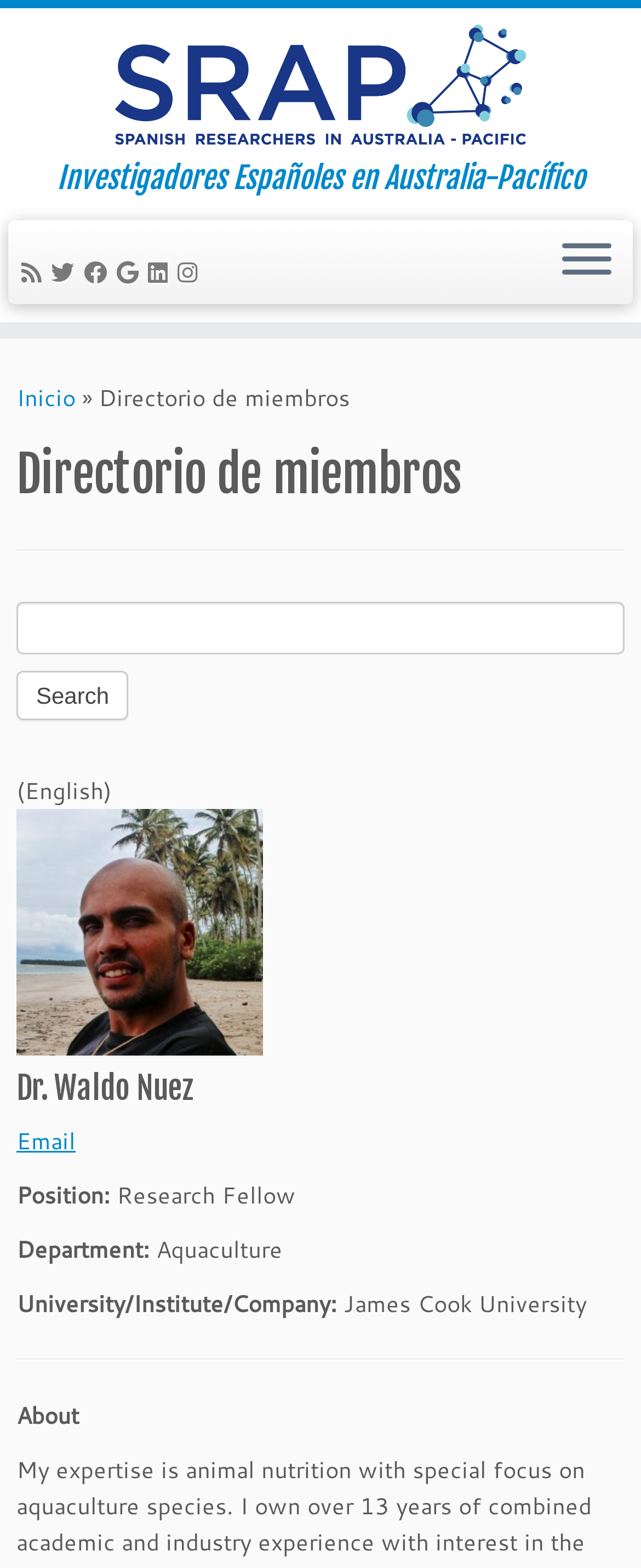Specify the bounding box coordinates of the area to click in order to execute this command: 'Email Dr. Waldo Nuez'. The coordinates should consist of four float numbers ranging from 0 to 1, and should be formatted as [left, top, right, bottom].

[0.026, 0.718, 0.118, 0.738]